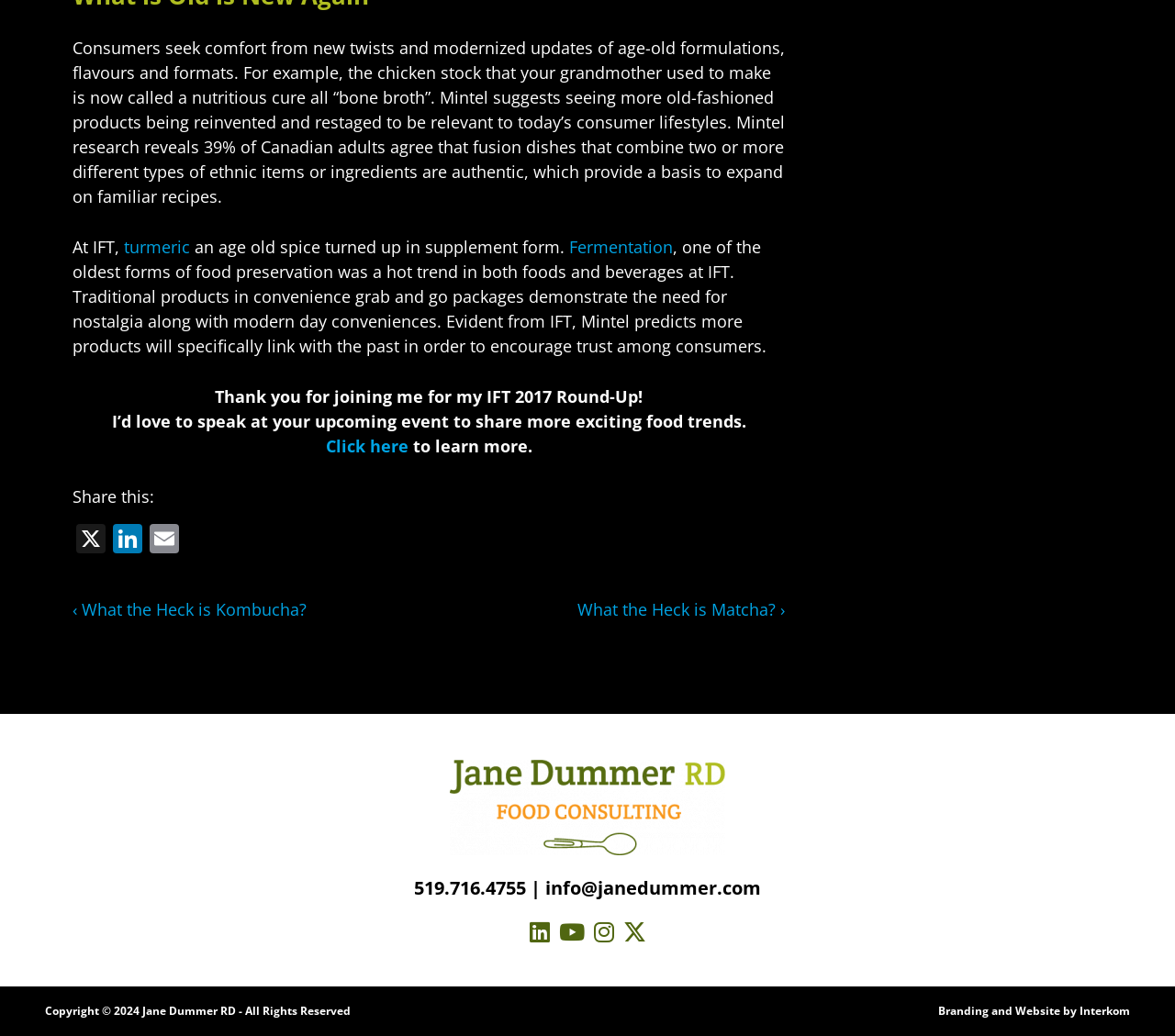Use a single word or phrase to respond to the question:
What is the purpose of the link 'Click here'?

To learn more